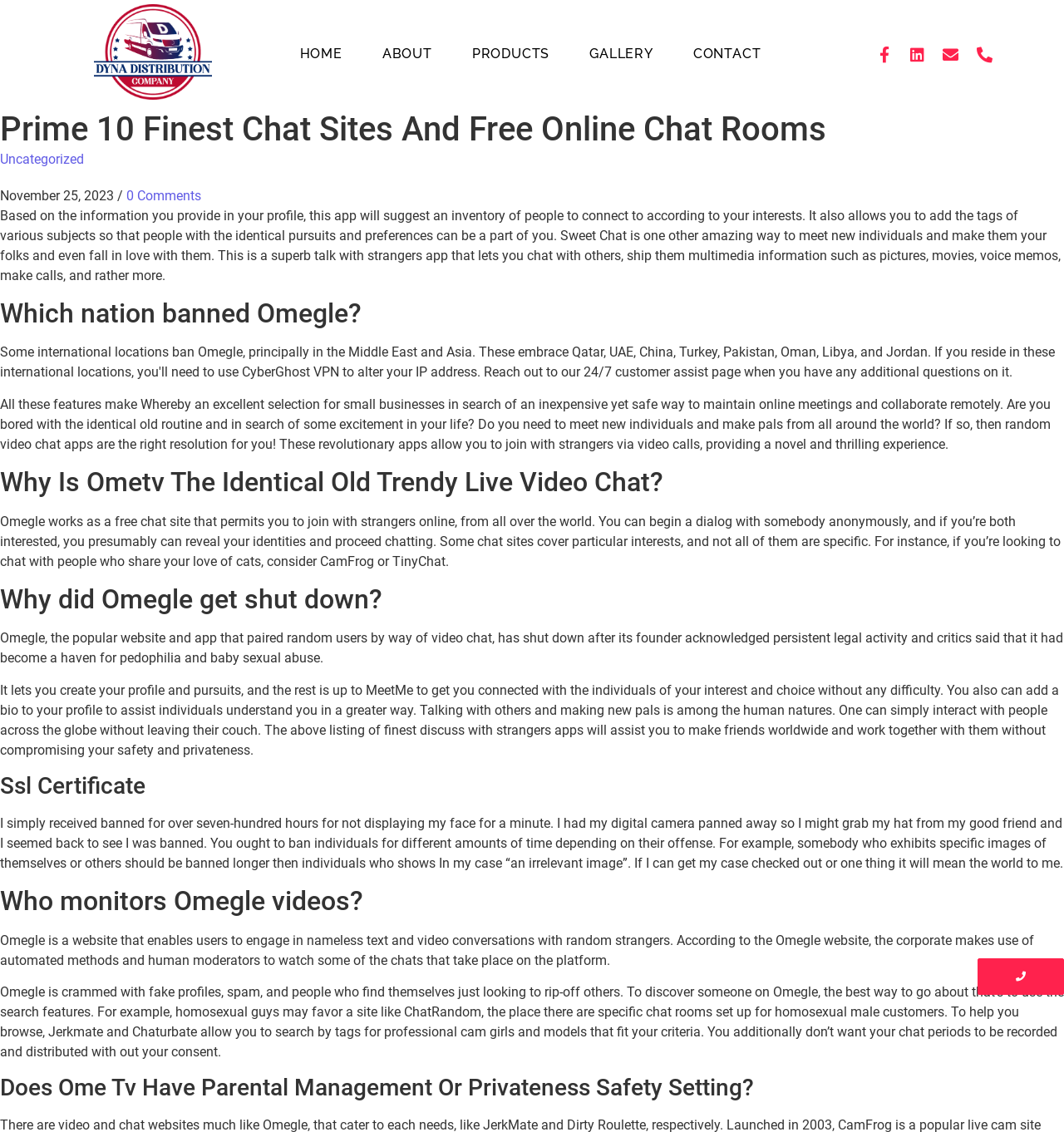What is Omegle?
Look at the screenshot and provide an in-depth answer.

Omegle is a free chat site that allows users to connect with strangers online from all over the world. Users can start a conversation anonymously, and if both parties are interested, they can reveal their identities and continue chatting.